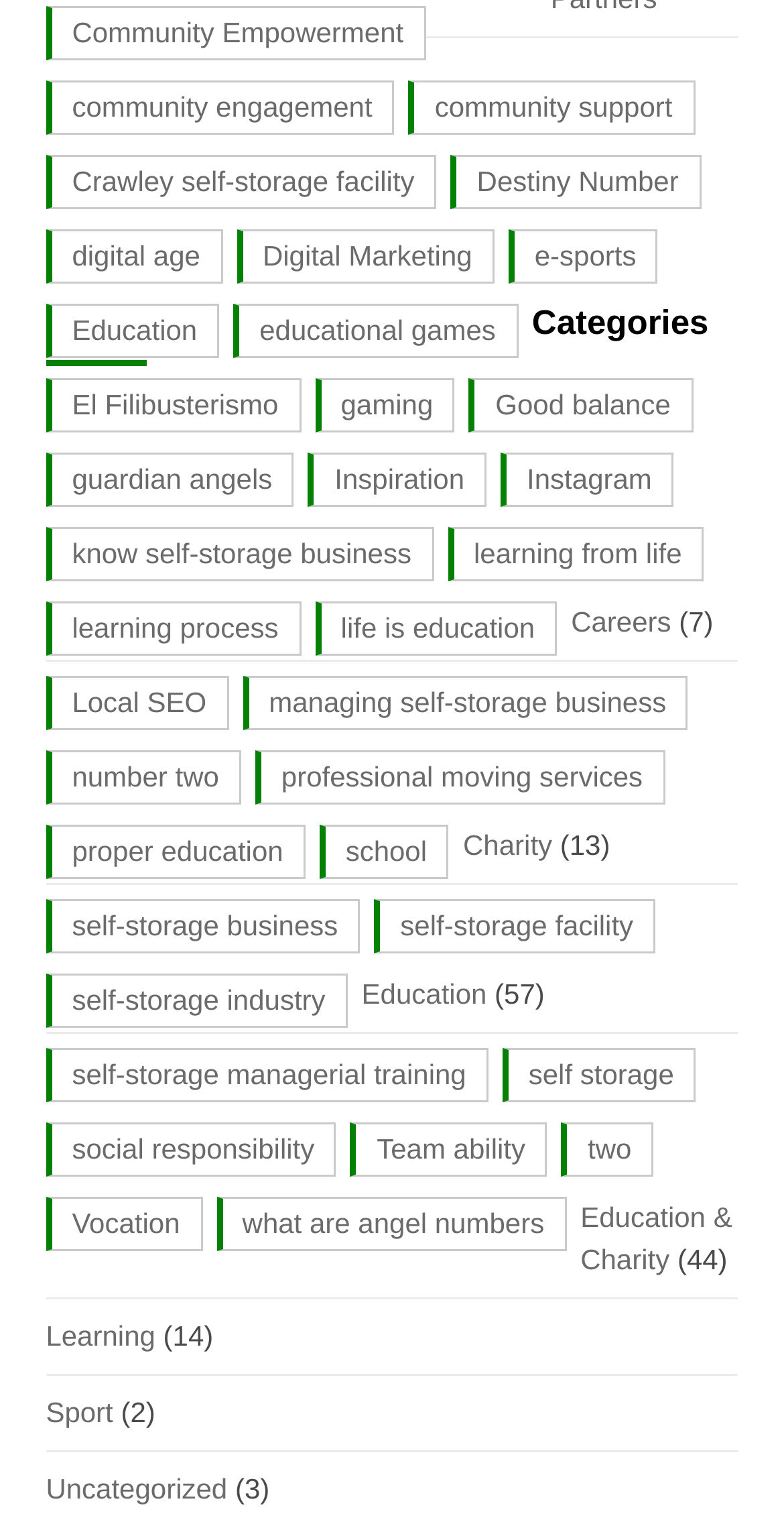Identify the bounding box coordinates of the clickable section necessary to follow the following instruction: "Click on Community Empowerment". The coordinates should be presented as four float numbers from 0 to 1, i.e., [left, top, right, bottom].

[0.058, 0.003, 0.543, 0.039]